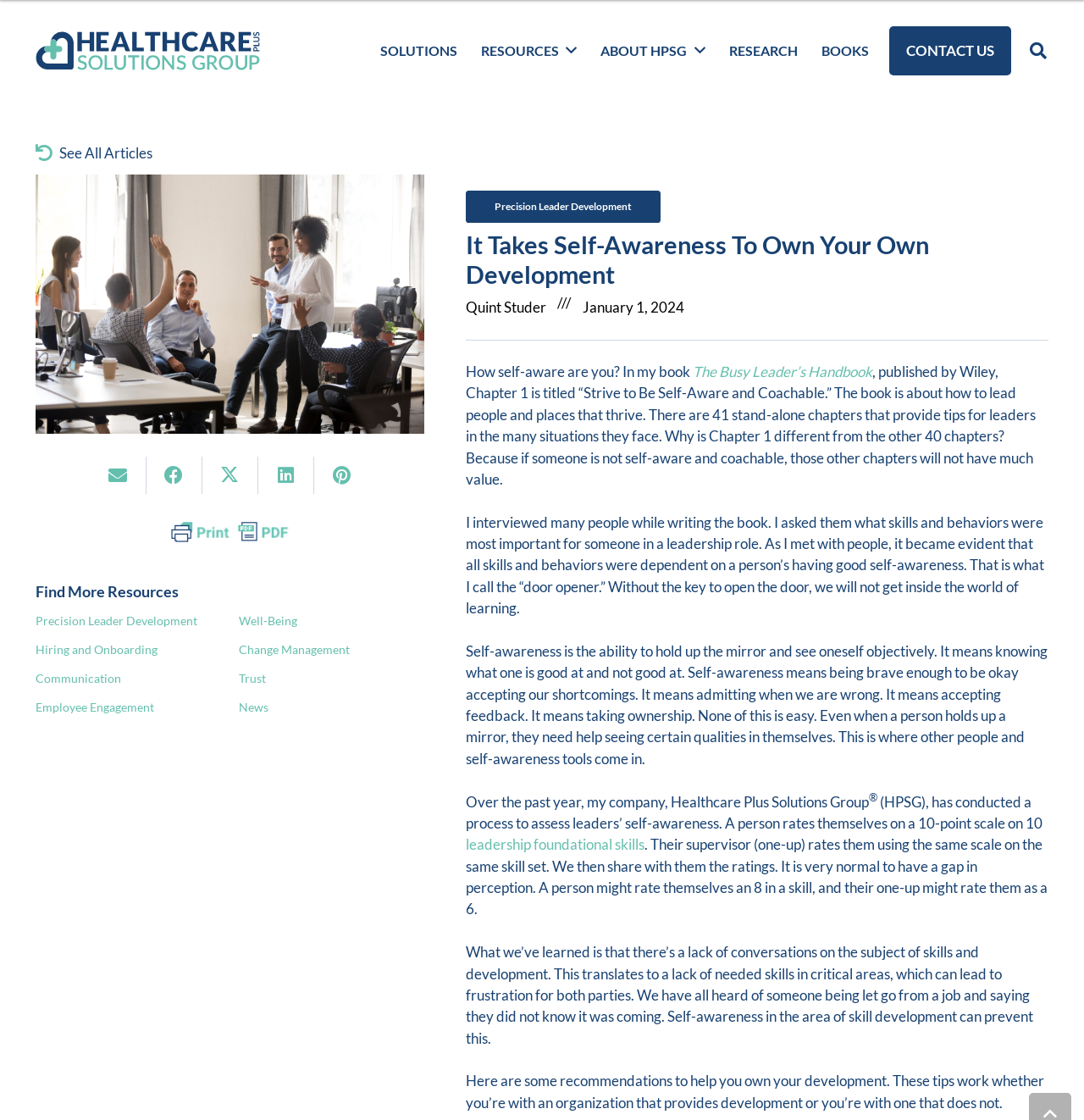Please specify the coordinates of the bounding box for the element that should be clicked to carry out this instruction: "Read more about 'The Busy Leader’s Handbook'". The coordinates must be four float numbers between 0 and 1, formatted as [left, top, right, bottom].

[0.639, 0.324, 0.805, 0.34]